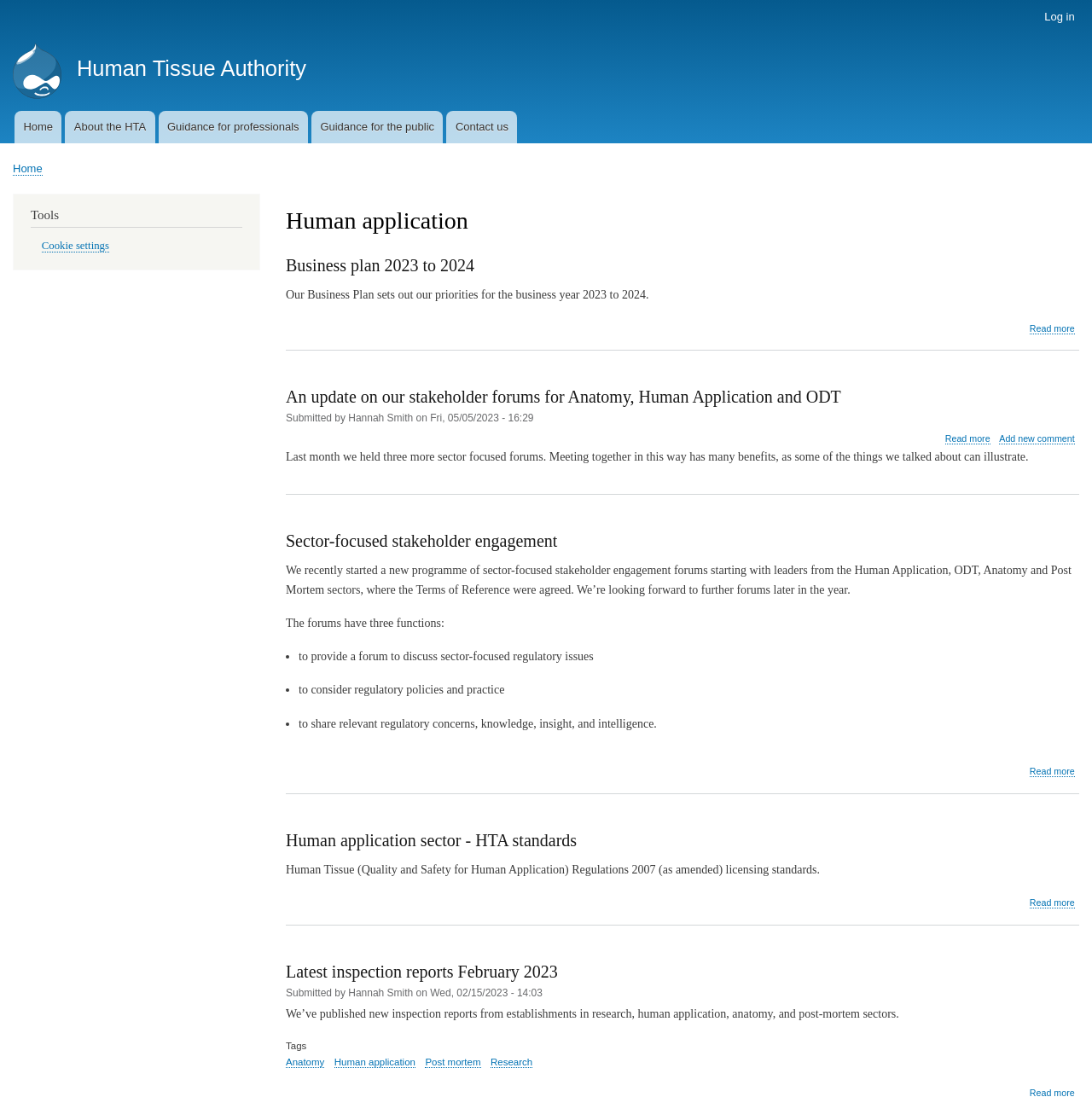Write an extensive caption that covers every aspect of the webpage.

The webpage is about Human Application and is provided by the Human Tissue Authority. At the top of the page, there is a navigation menu with a "Skip to main content" link, followed by a user account menu with a "Log in" link. Below this, there are three main navigation links: "Home", "Human Tissue Authority", and a dropdown menu with links to "About the HTA", "Guidance for professionals", "Guidance for the public", and "Contact us".

The main content of the page is divided into four sections, each with a heading and a brief description. The first section is about the Business Plan 2023 to 2024, with a link to read more. The second section is an update on stakeholder forums for Anatomy, Human Application, and ODT, with a link to read more and an option to add a new comment. The third section is about sector-focused stakeholder engagement, with a list of three functions and a link to read more. The fourth section is about Human application sector - HTA standards, with a link to read more.

Below these sections, there is another section about the latest inspection reports from February 2023, with a link to read more and a list of tags including Anatomy, Human application, Post mortem, and Research.

On the left side of the page, there is a complementary section with a navigation menu labeled "Tools", which includes a link to "Cookie settings".